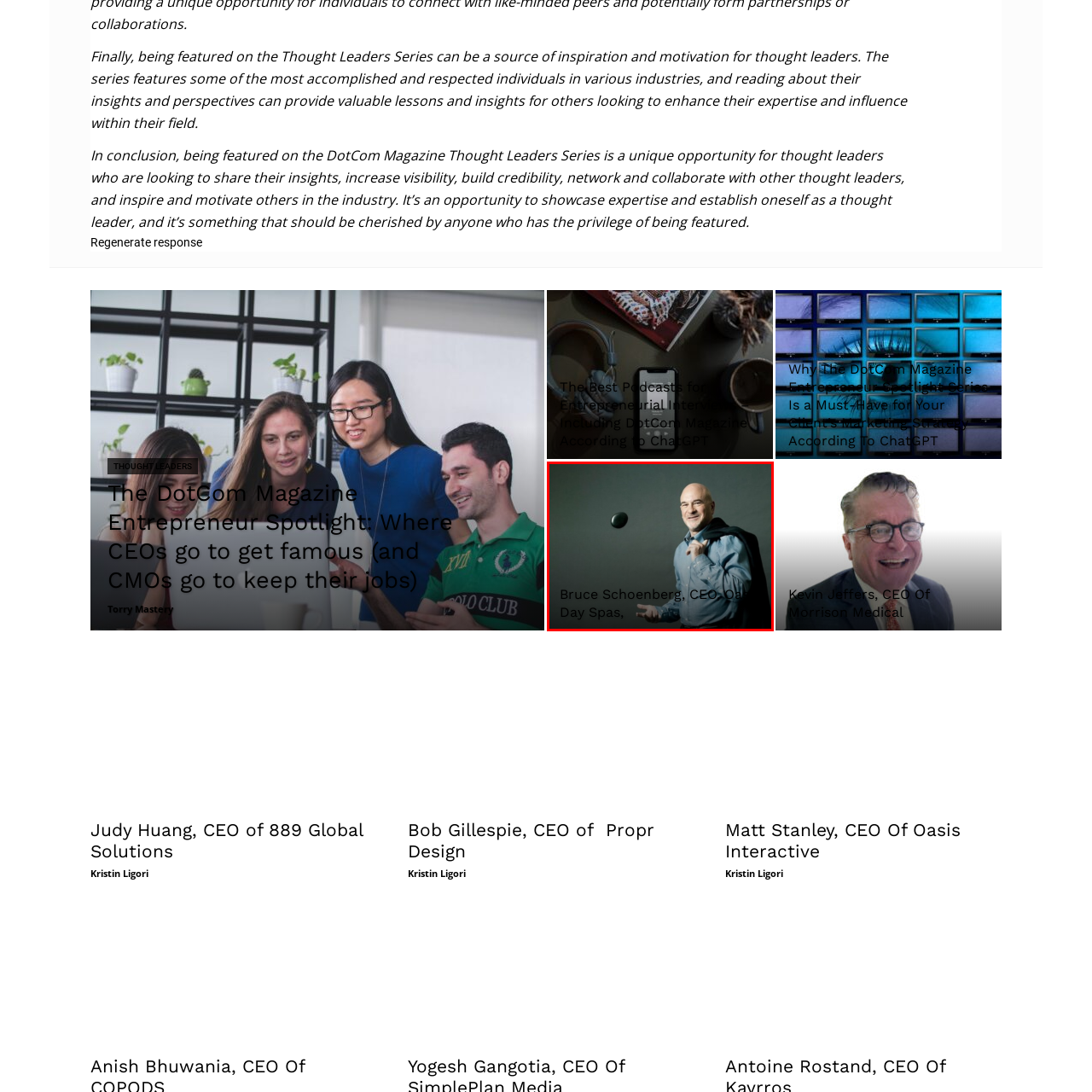Refer to the image encased in the red bounding box and answer the subsequent question with a single word or phrase:
What is the tone of the background in the image?

Soft and neutral